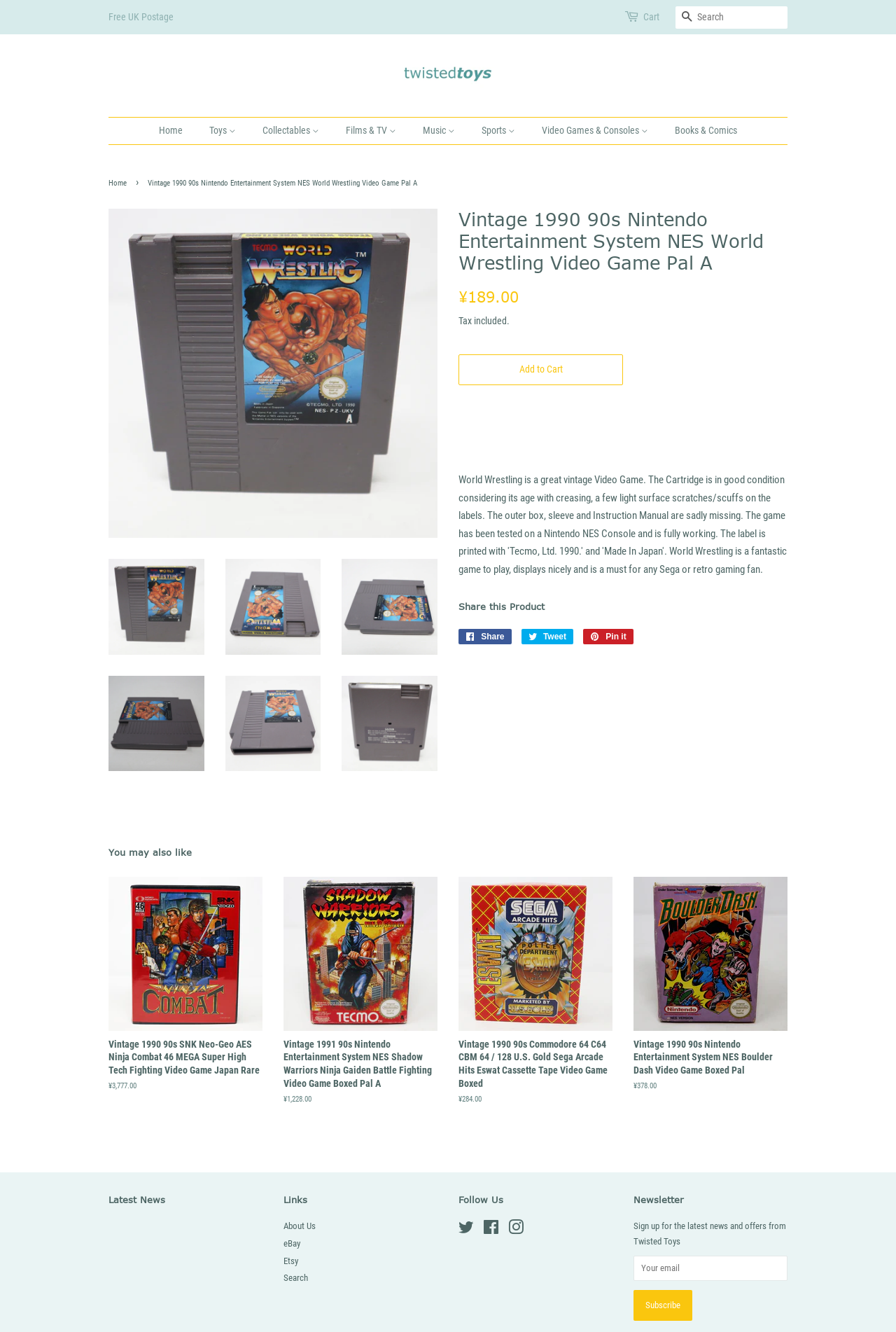What type of toys are sold on this website?
Based on the screenshot, answer the question with a single word or phrase.

Vintage toys